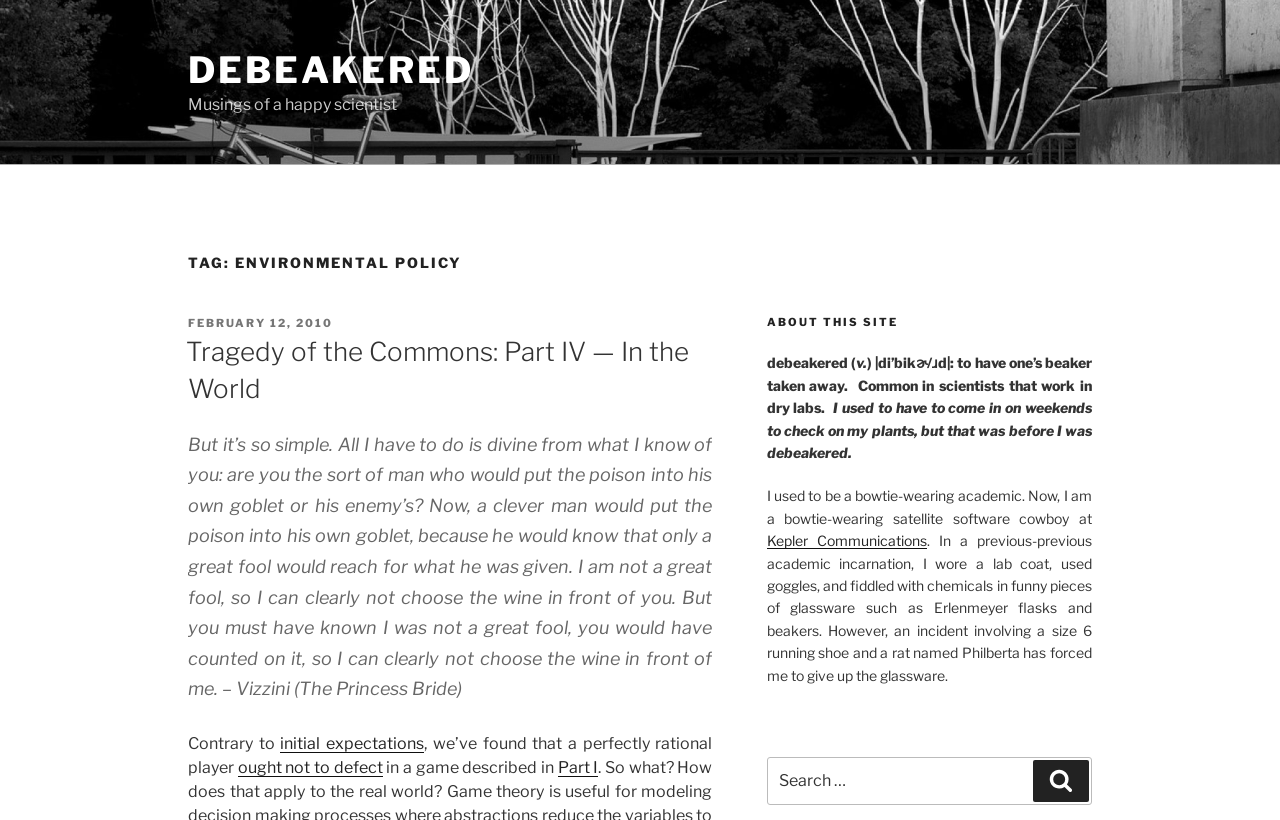Please pinpoint the bounding box coordinates for the region I should click to adhere to this instruction: "Read the 'Tragedy of the Commons: Part IV — In the World' post".

[0.145, 0.41, 0.538, 0.492]